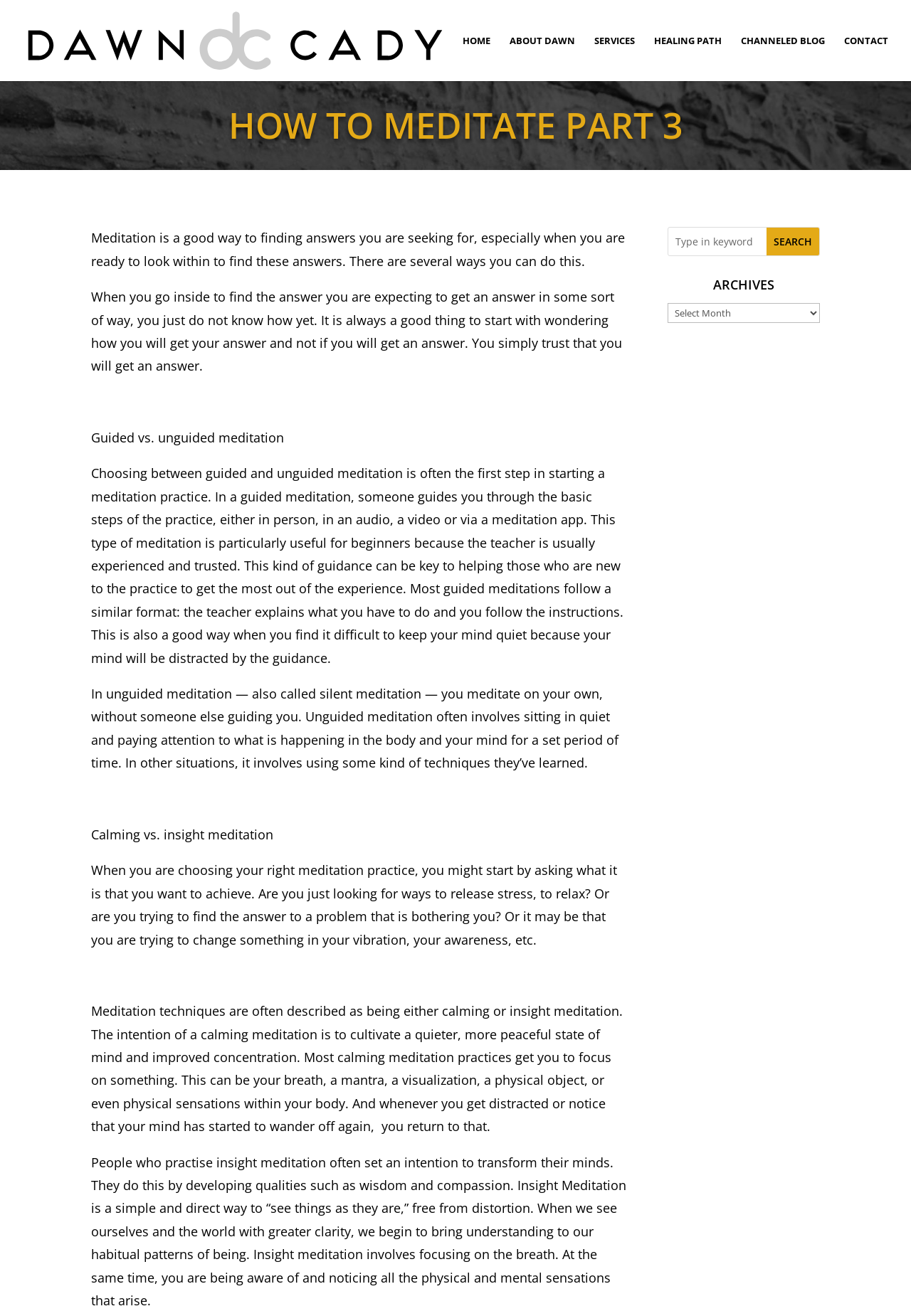What is the function of the search bar?
Refer to the screenshot and answer in one word or phrase.

Searching the website